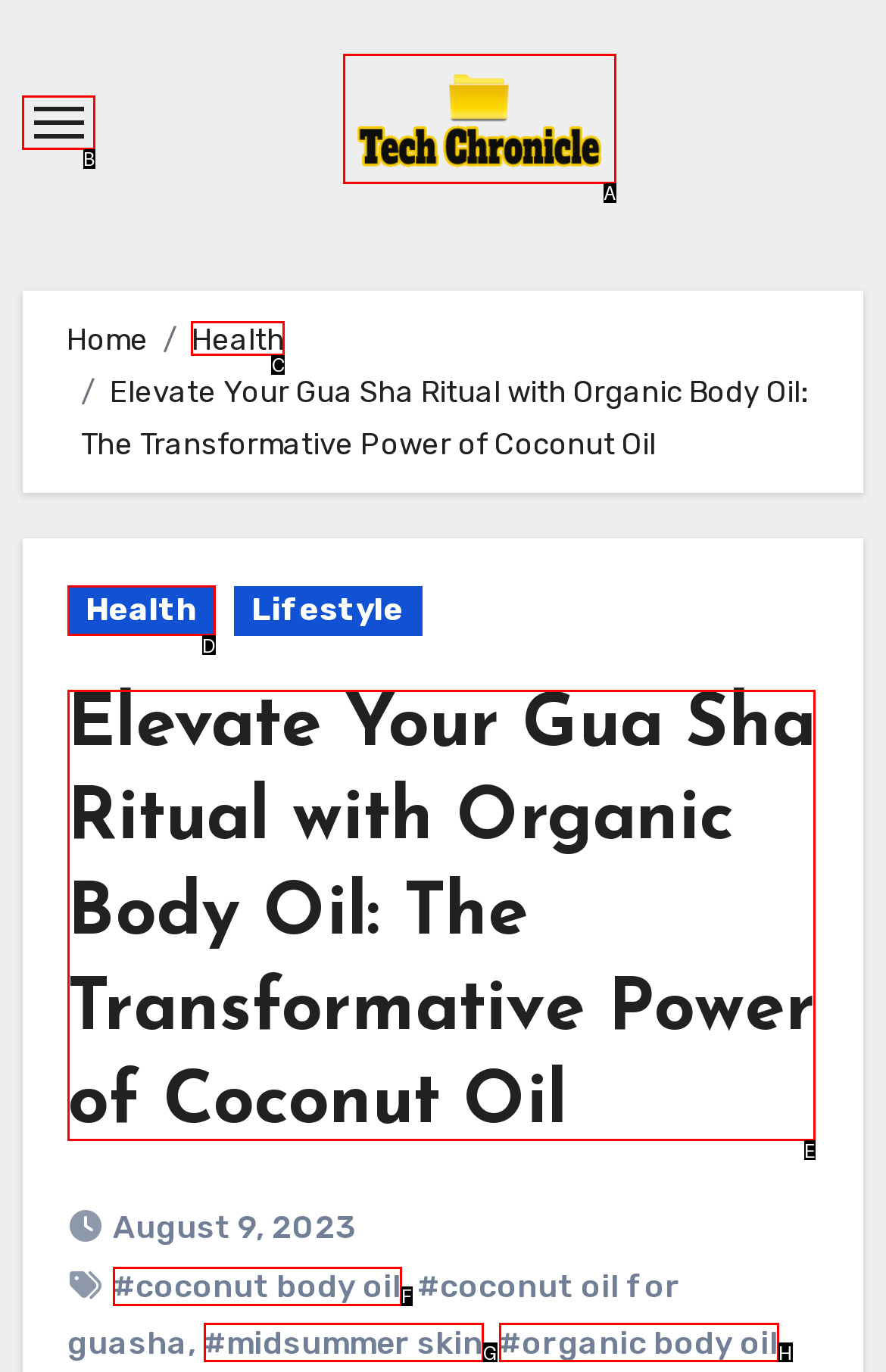Choose the HTML element you need to click to achieve the following task: Toggle navigation
Respond with the letter of the selected option from the given choices directly.

B